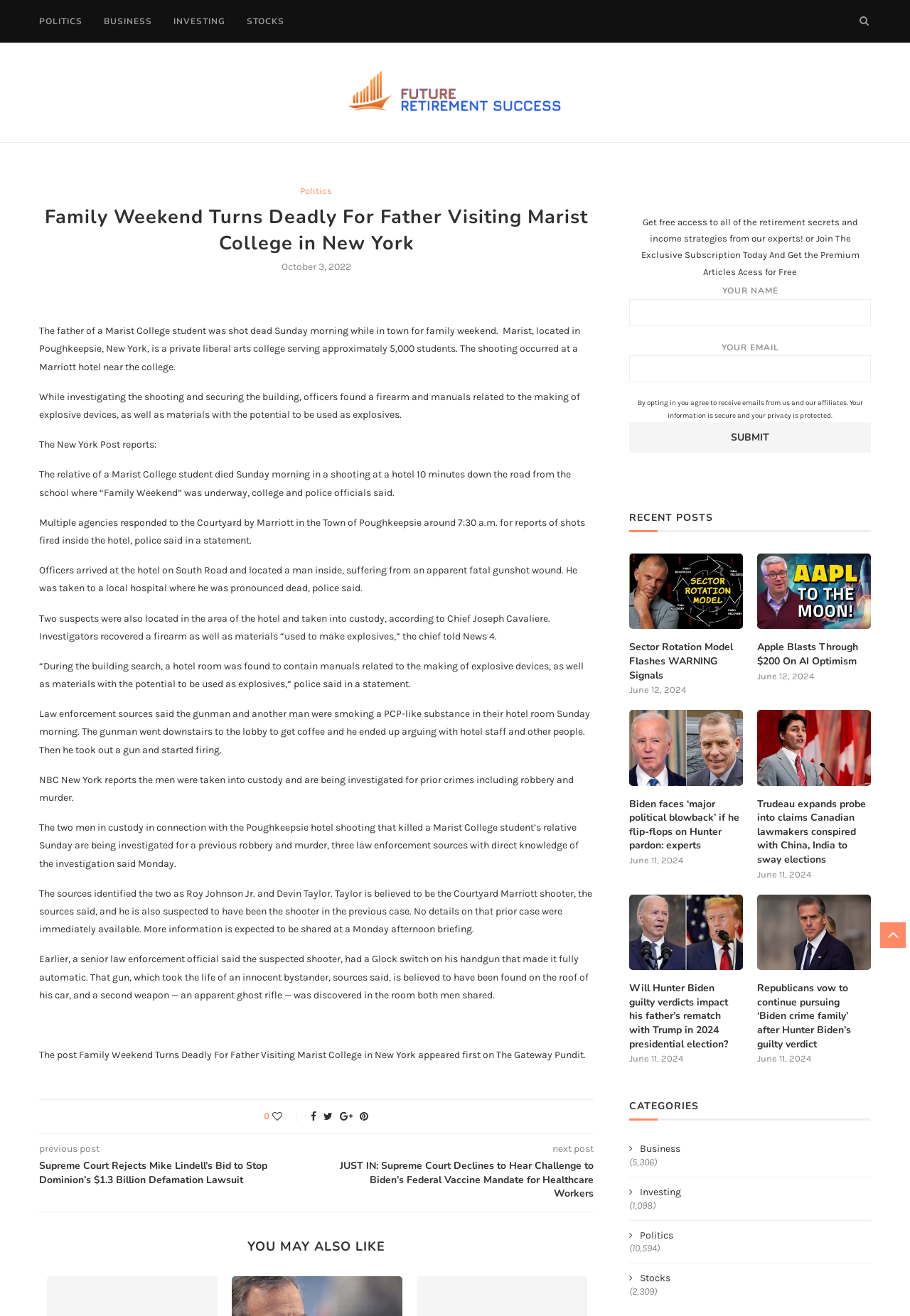Please provide a detailed answer to the question below by examining the image:
Where did the shooting occur?

I found the answer by reading the text content of the webpage, which mentions that 'Multiple agencies responded to the Courtyard by Marriott in the Town of Poughkeepsie around 7:30 a.m. for reports of shots fired inside the hotel'. This indicates that the shooting occurred at the Courtyard by Marriott hotel.